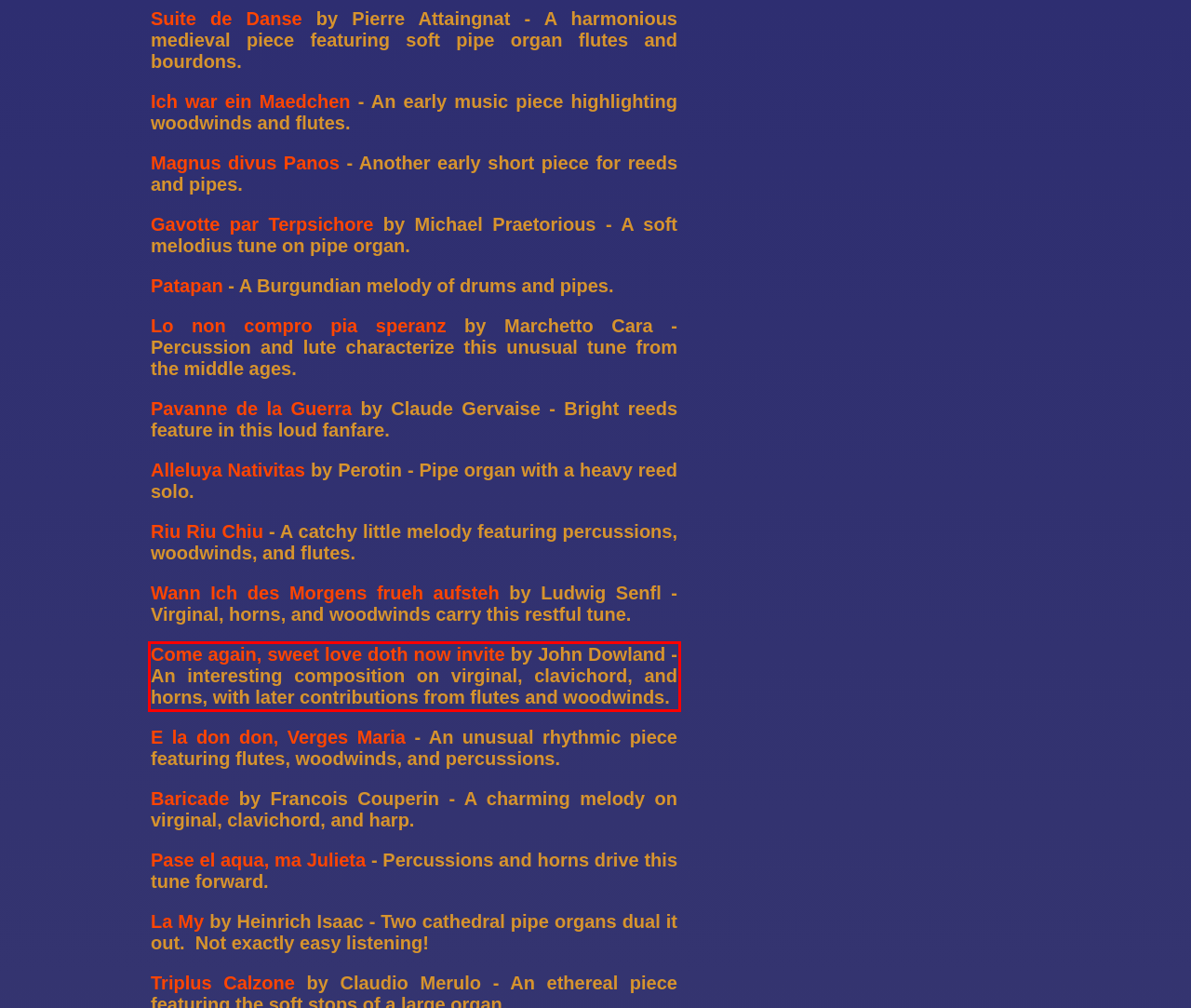Observe the screenshot of the webpage, locate the red bounding box, and extract the text content within it.

Come again, sweet love doth now invite by John Dowland - An interesting composition on virginal, clavichord, and horns, with later contributions from flutes and woodwinds.